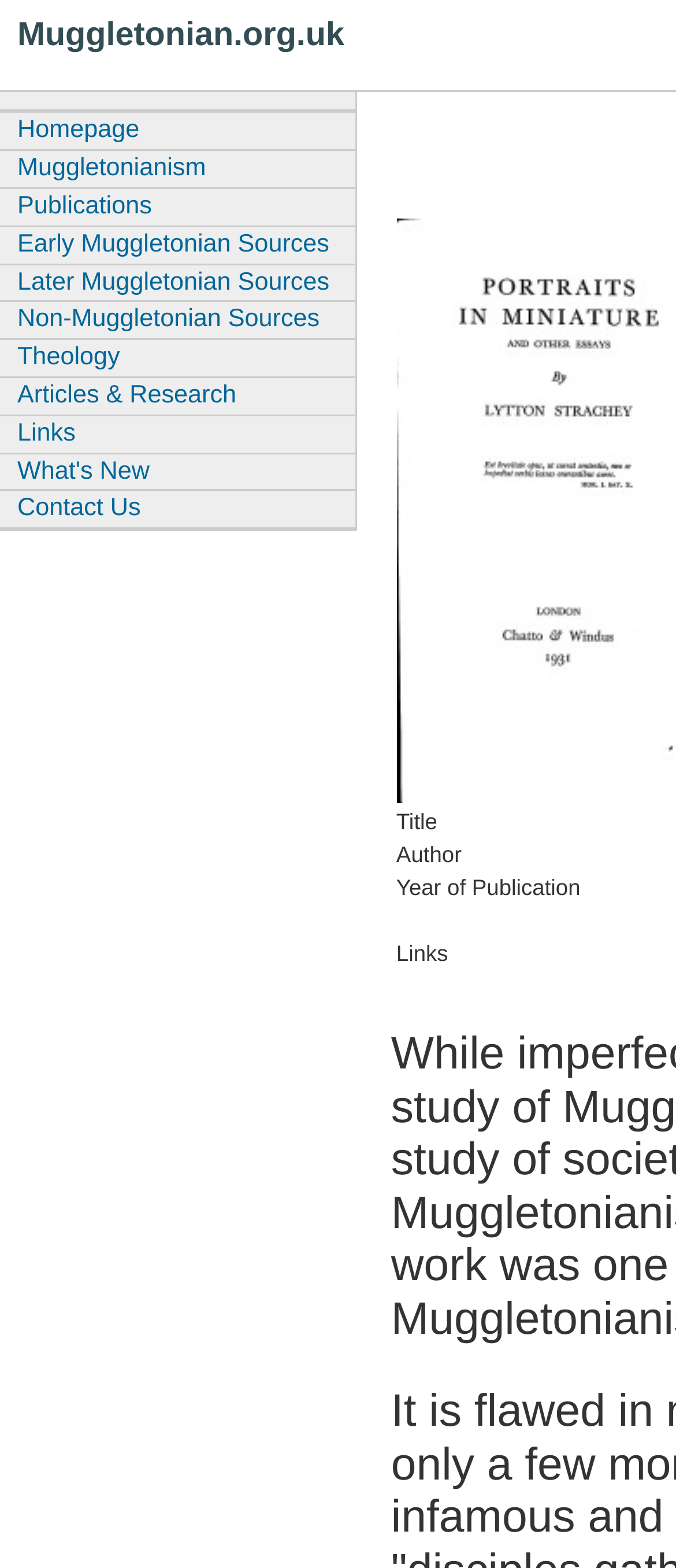Provide the bounding box coordinates of the area you need to click to execute the following instruction: "contact us".

[0.0, 0.312, 0.525, 0.336]